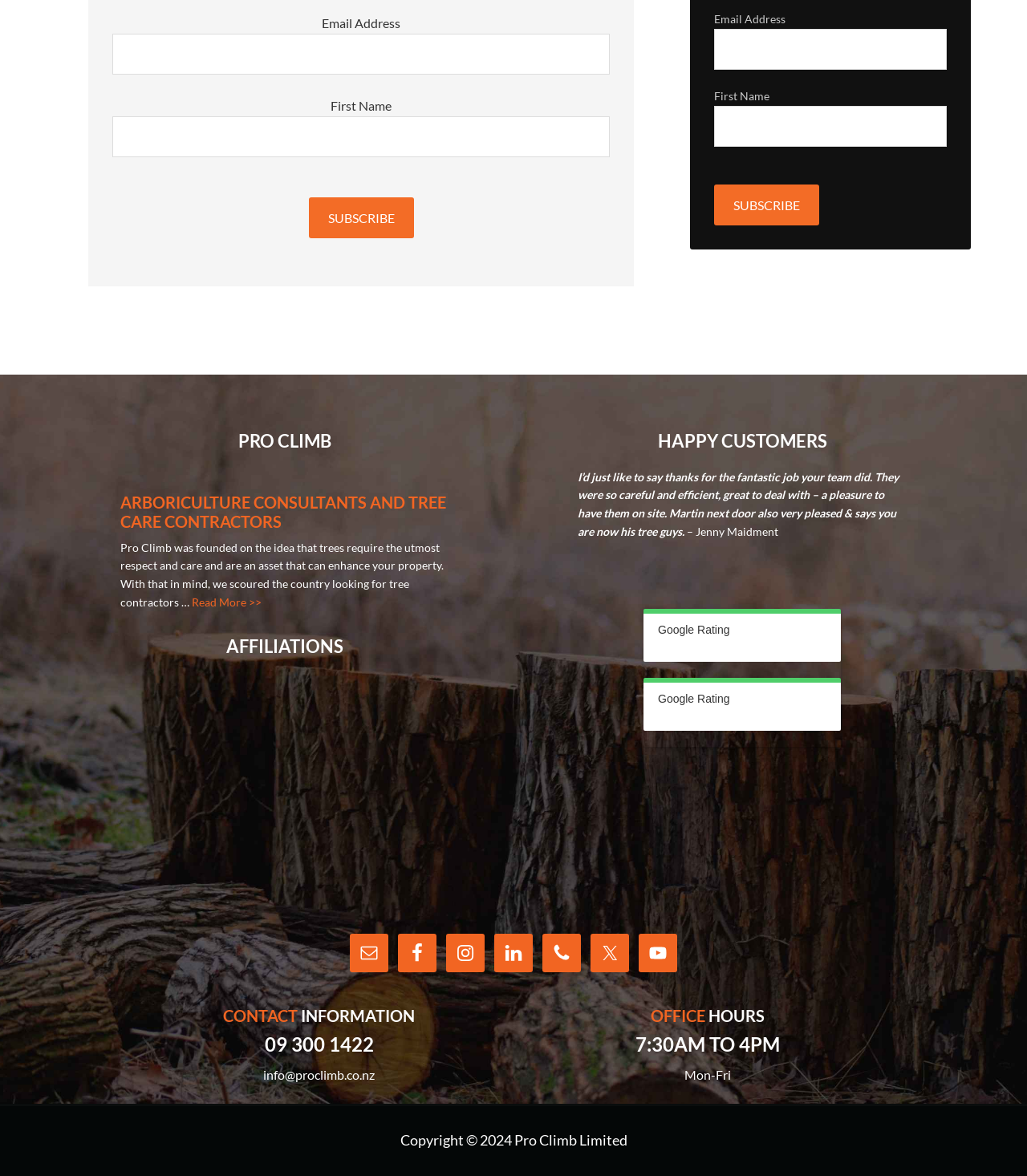What is the rating mentioned on the webpage?
Using the information from the image, answer the question thoroughly.

The webpage mentions a 'Google Rating' which suggests that Pro Climb has a rating on Google, although the exact rating is not specified.